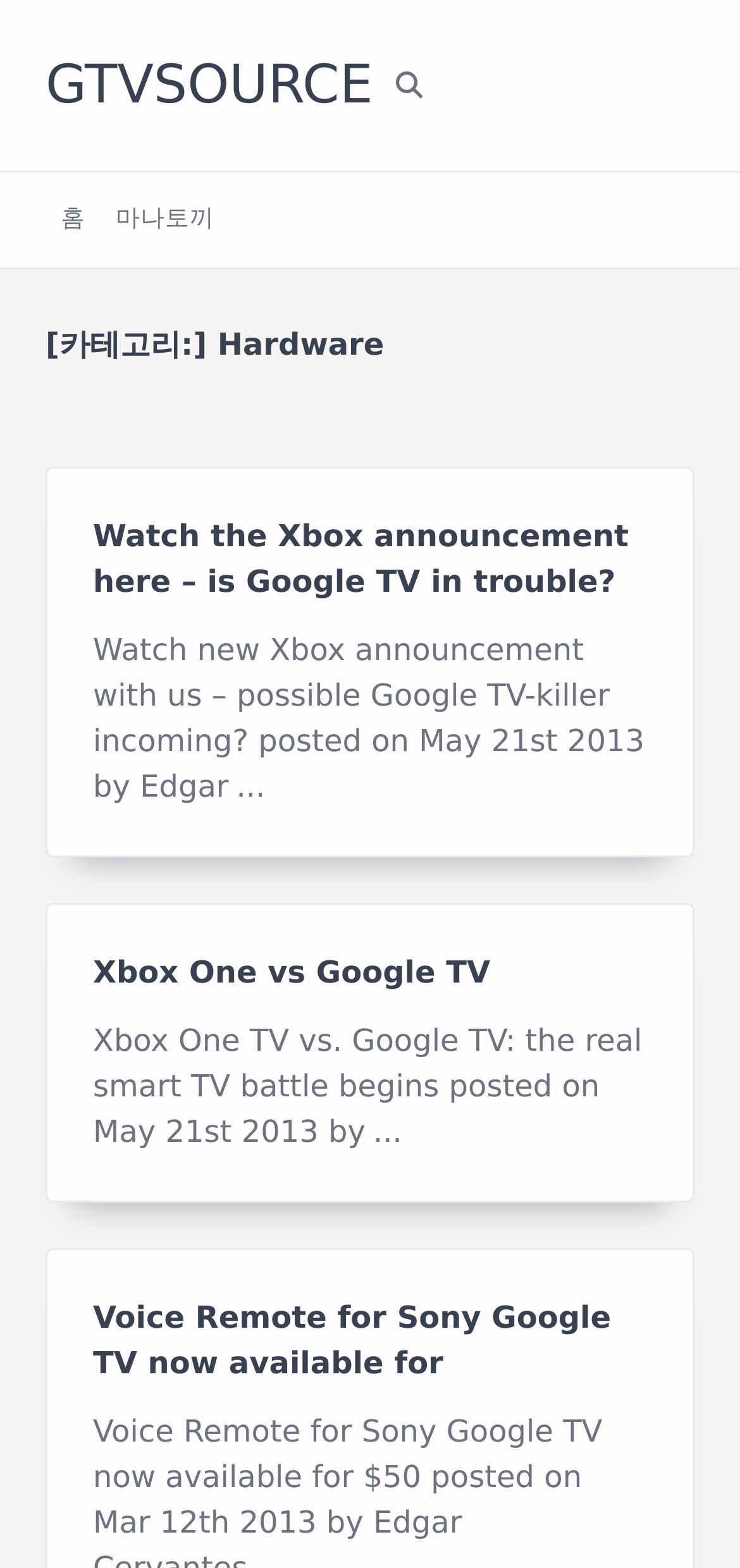Pinpoint the bounding box coordinates of the clickable area necessary to execute the following instruction: "read the article about Xbox One vs Google TV". The coordinates should be given as four float numbers between 0 and 1, namely [left, top, right, bottom].

[0.126, 0.608, 0.663, 0.631]